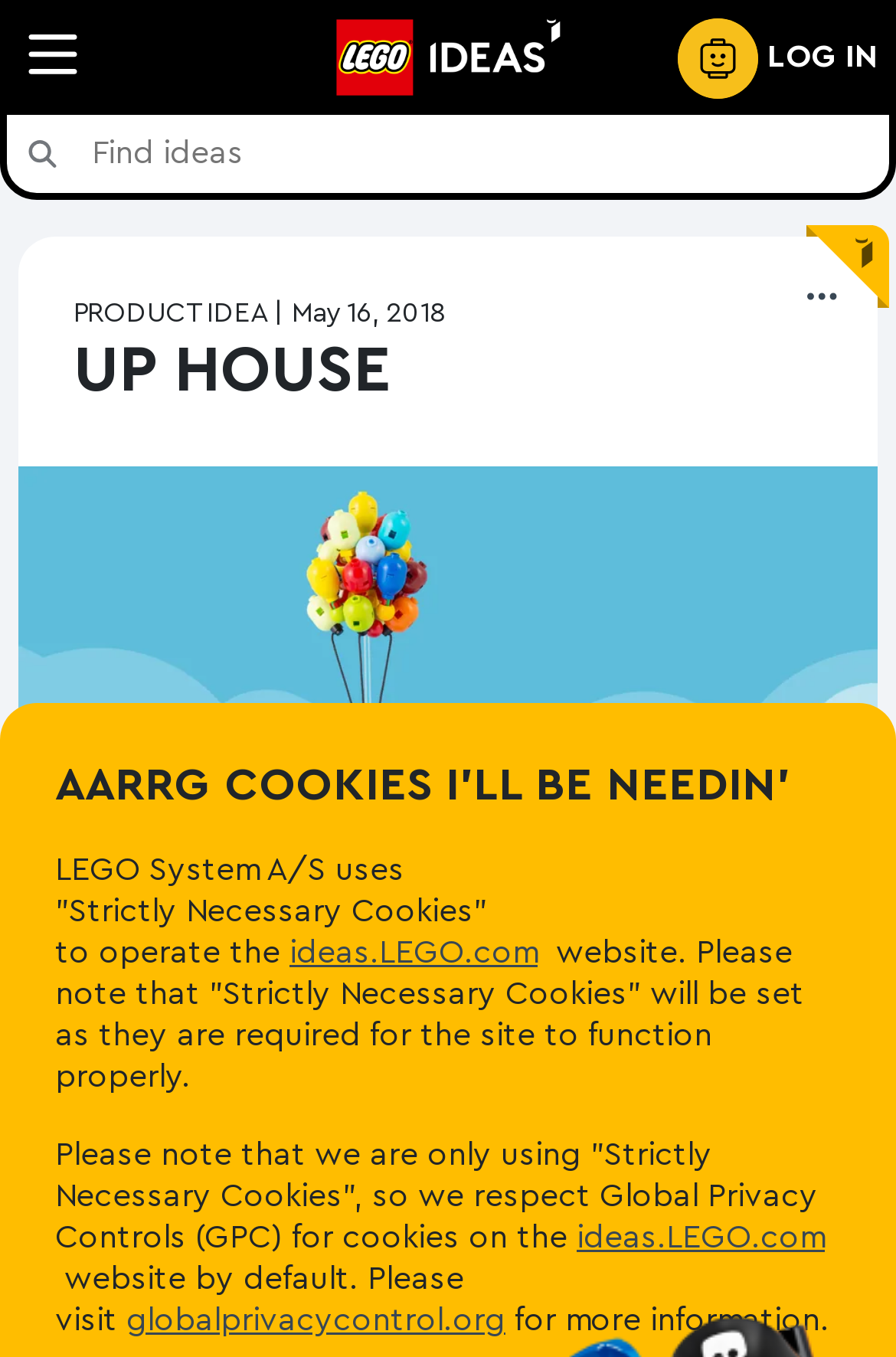Answer with a single word or phrase: 
What is the date of the product idea?

May 16, 2018